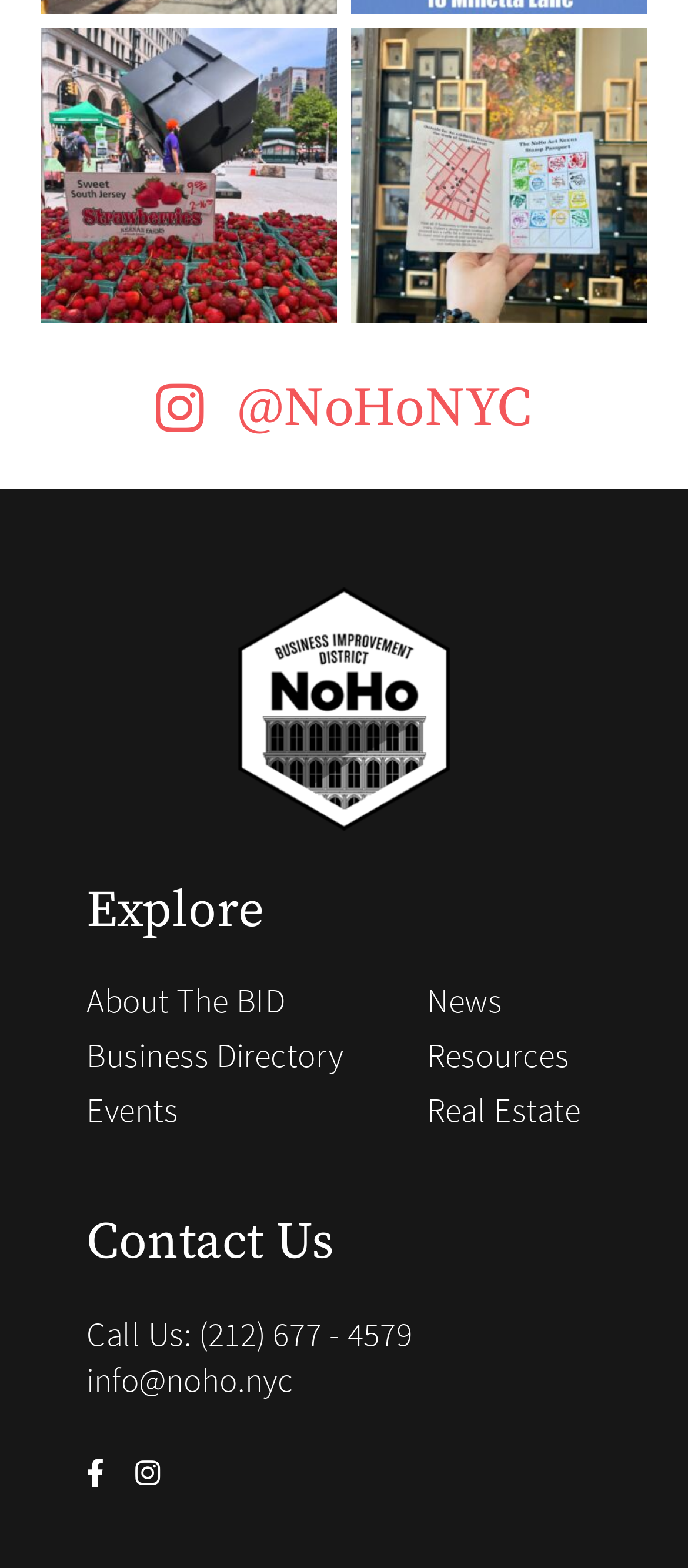What is the phone number to call?
Look at the webpage screenshot and answer the question with a detailed explanation.

I found the answer by looking at the link with the phone number '(212) 677 - 4579' which is preceded by the text 'Call Us:'.